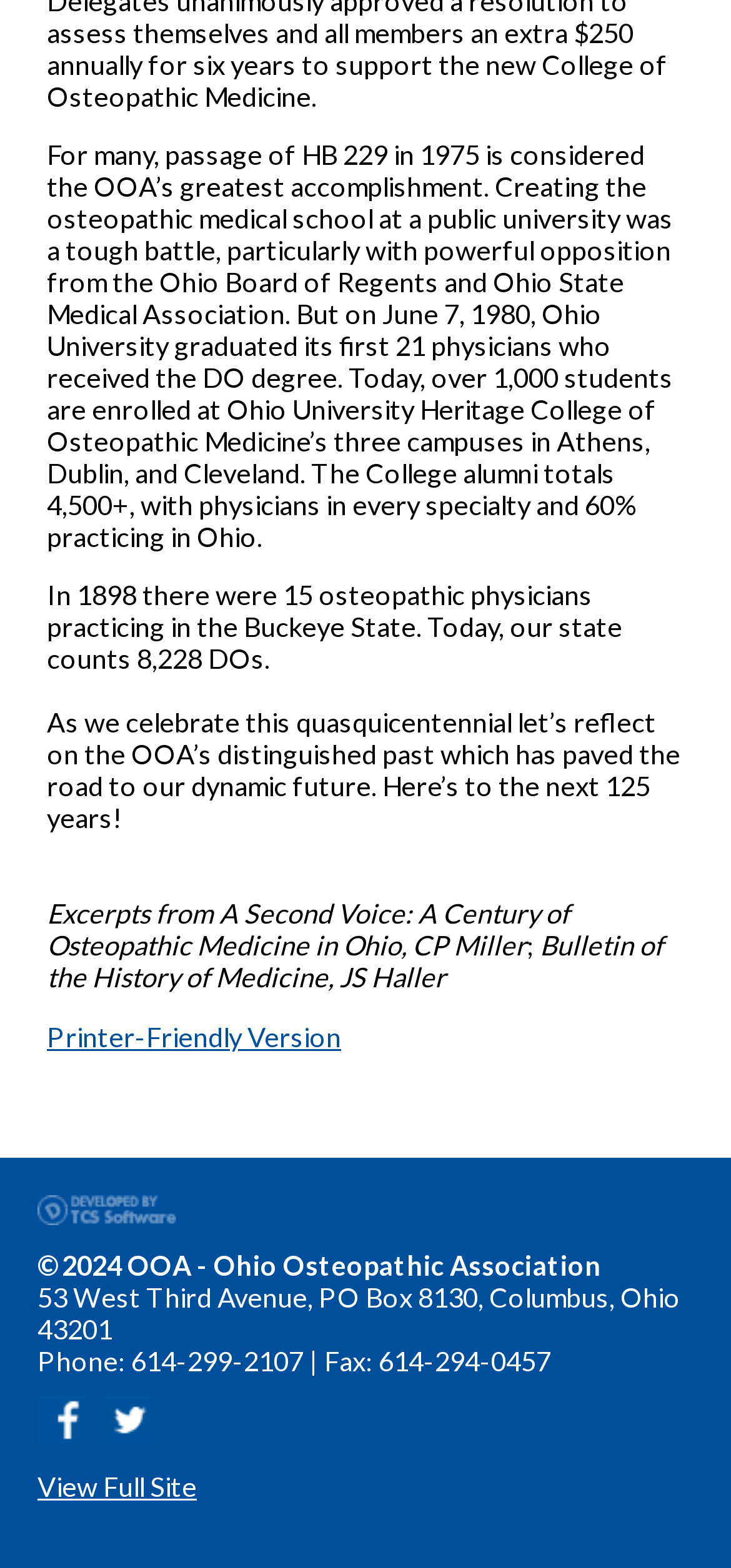Answer the question with a brief word or phrase:
What is the phone number of the Ohio Osteopathic Association?

614-299-2107